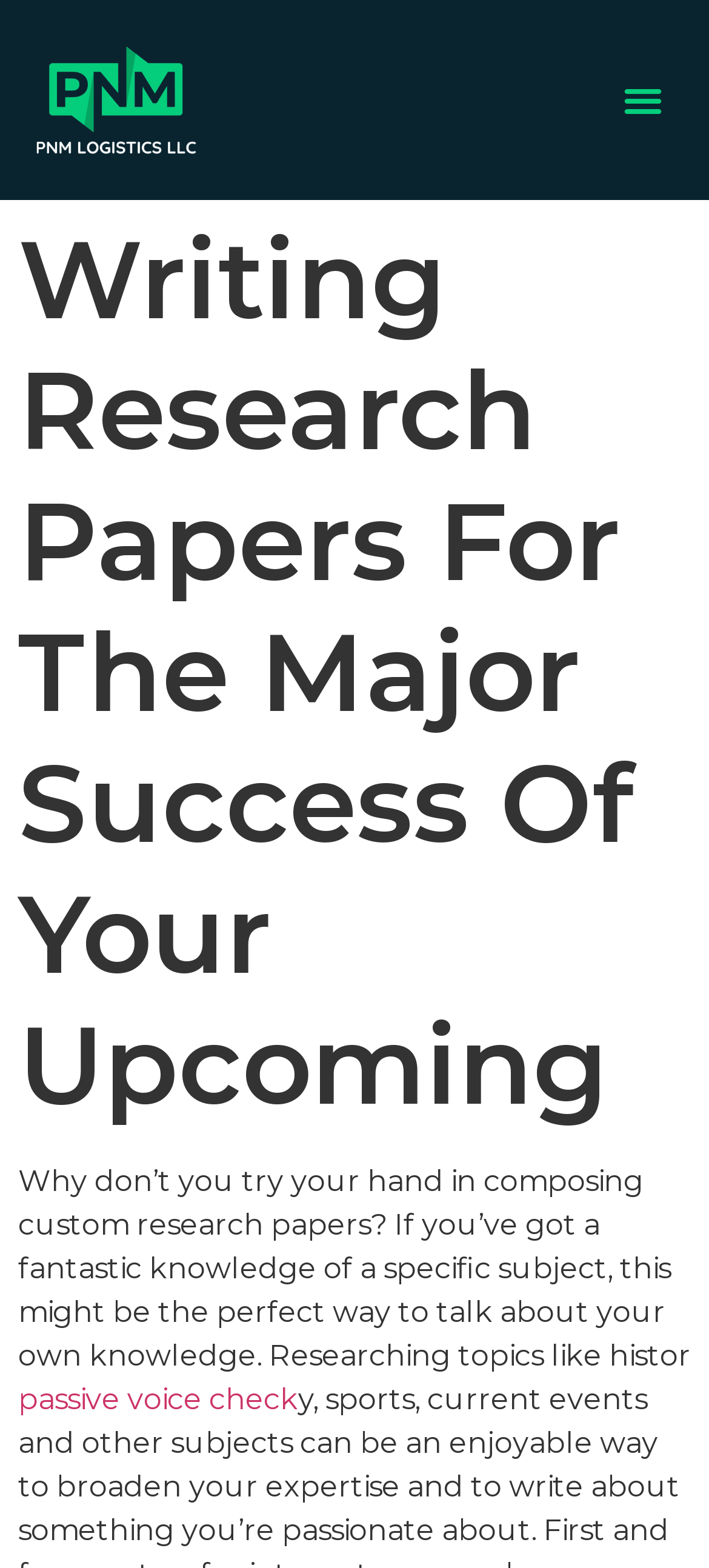Please answer the following question using a single word or phrase: Is the menu toggle button expanded?

No